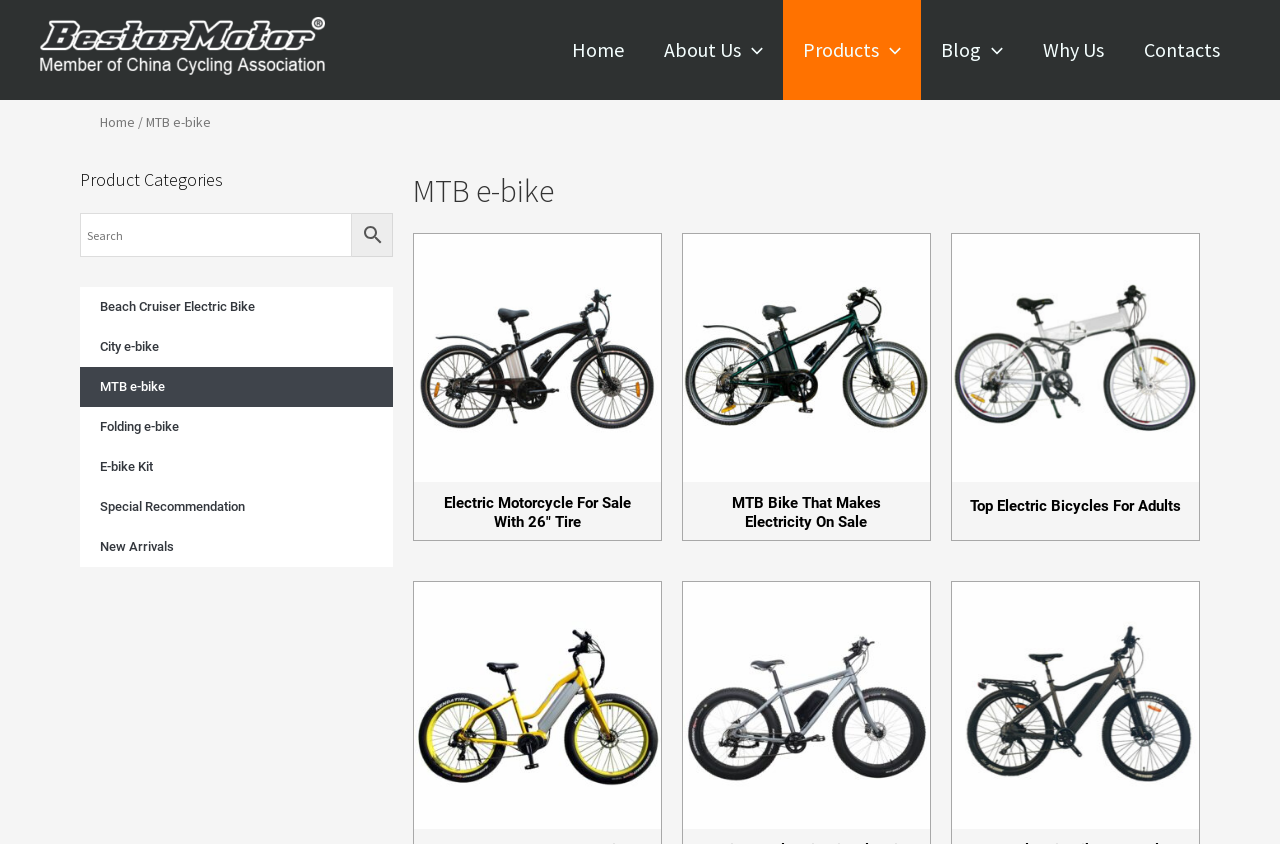Answer in one word or a short phrase: 
What is the purpose of the search box?

Search